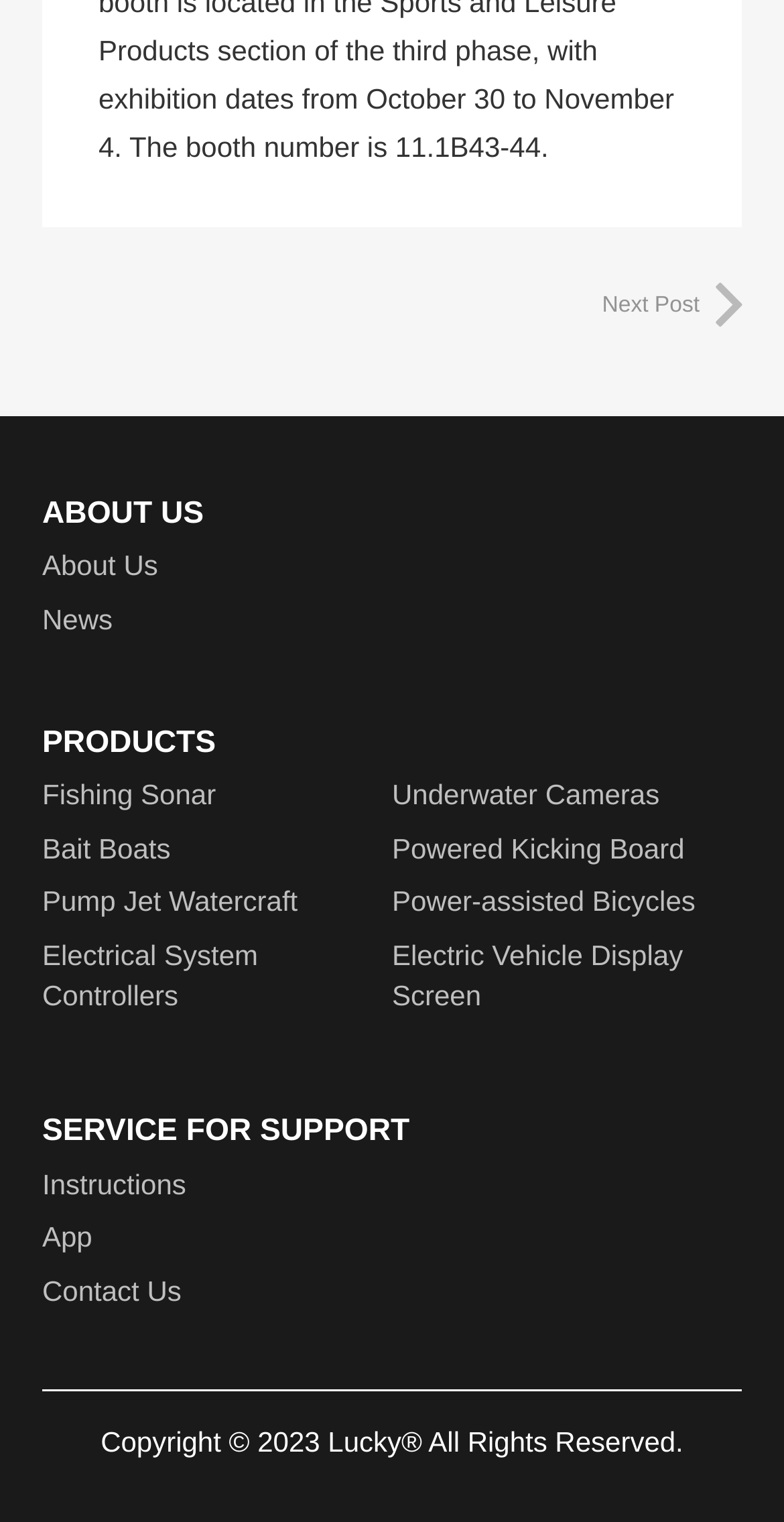Answer the question using only one word or a concise phrase: How many categories are there under PRODUCTS?

7